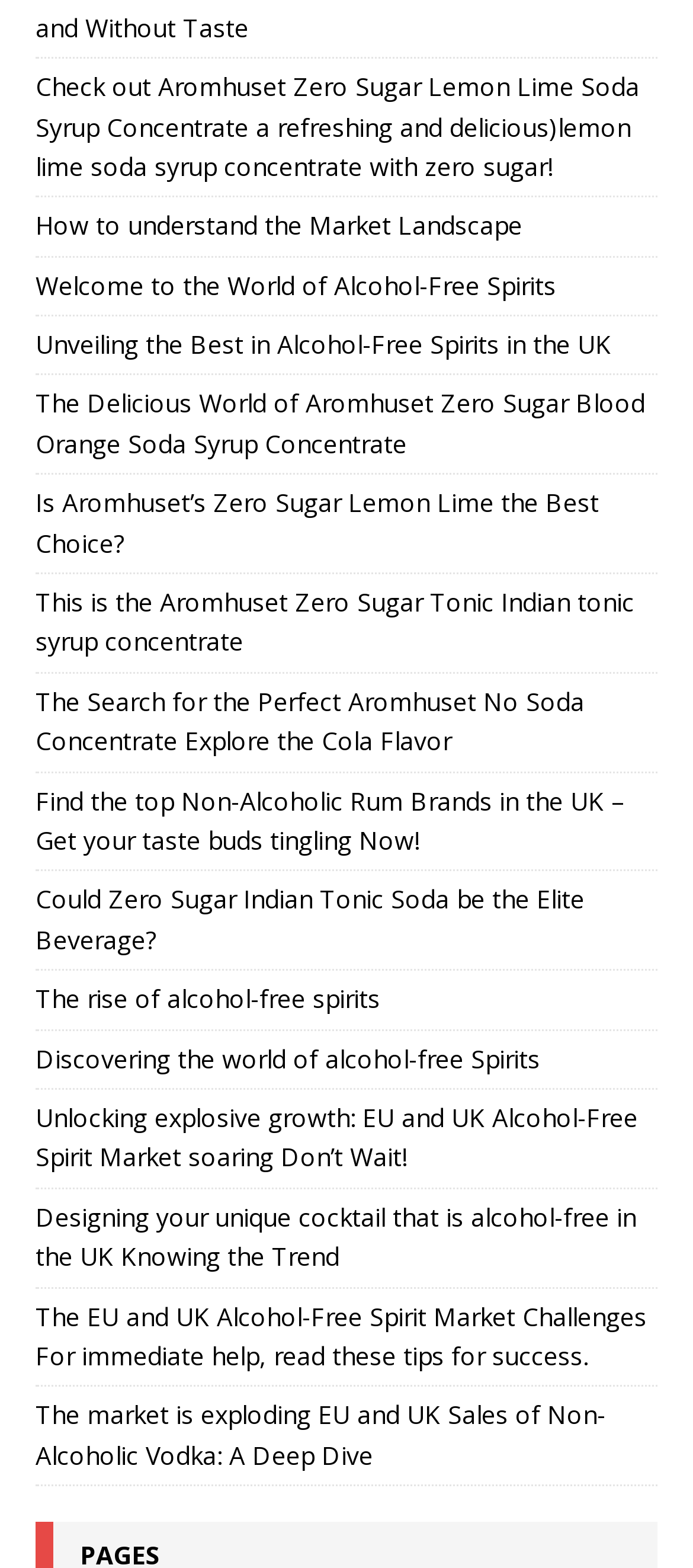Please give a succinct answer to the question in one word or phrase:
Are all links related to alcohol-free spirits?

Yes